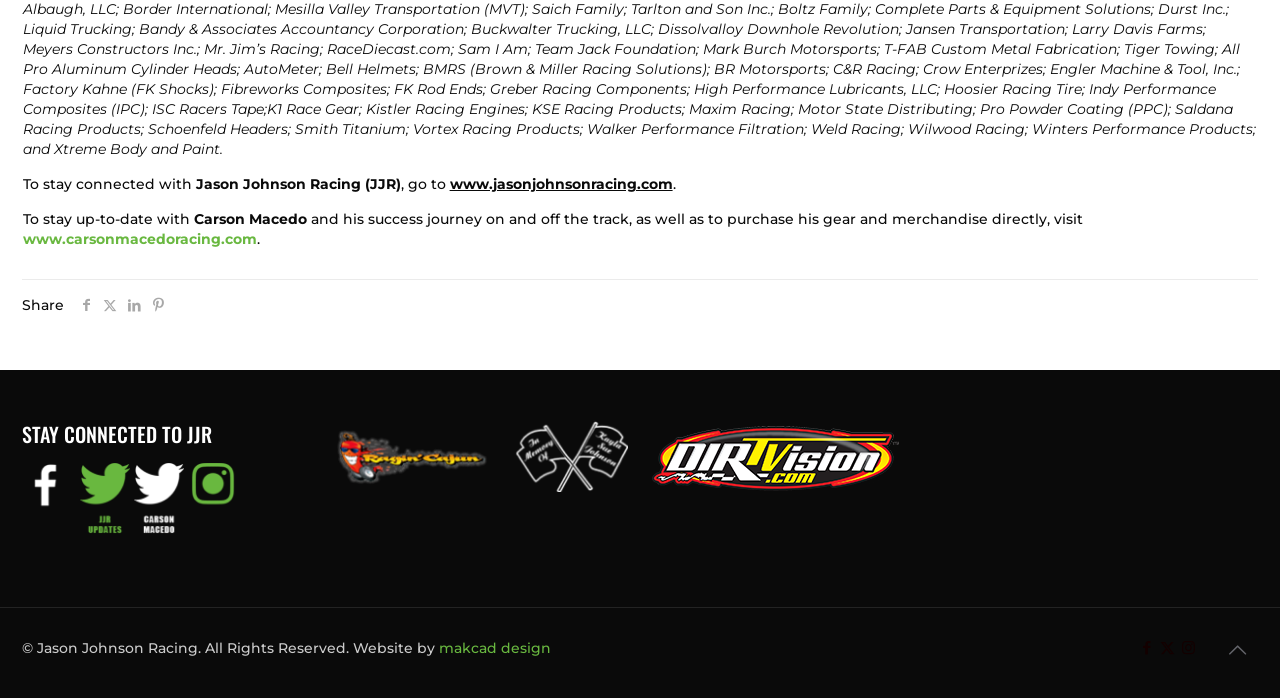Using the description "makcad design", predict the bounding box of the relevant HTML element.

[0.343, 0.915, 0.43, 0.941]